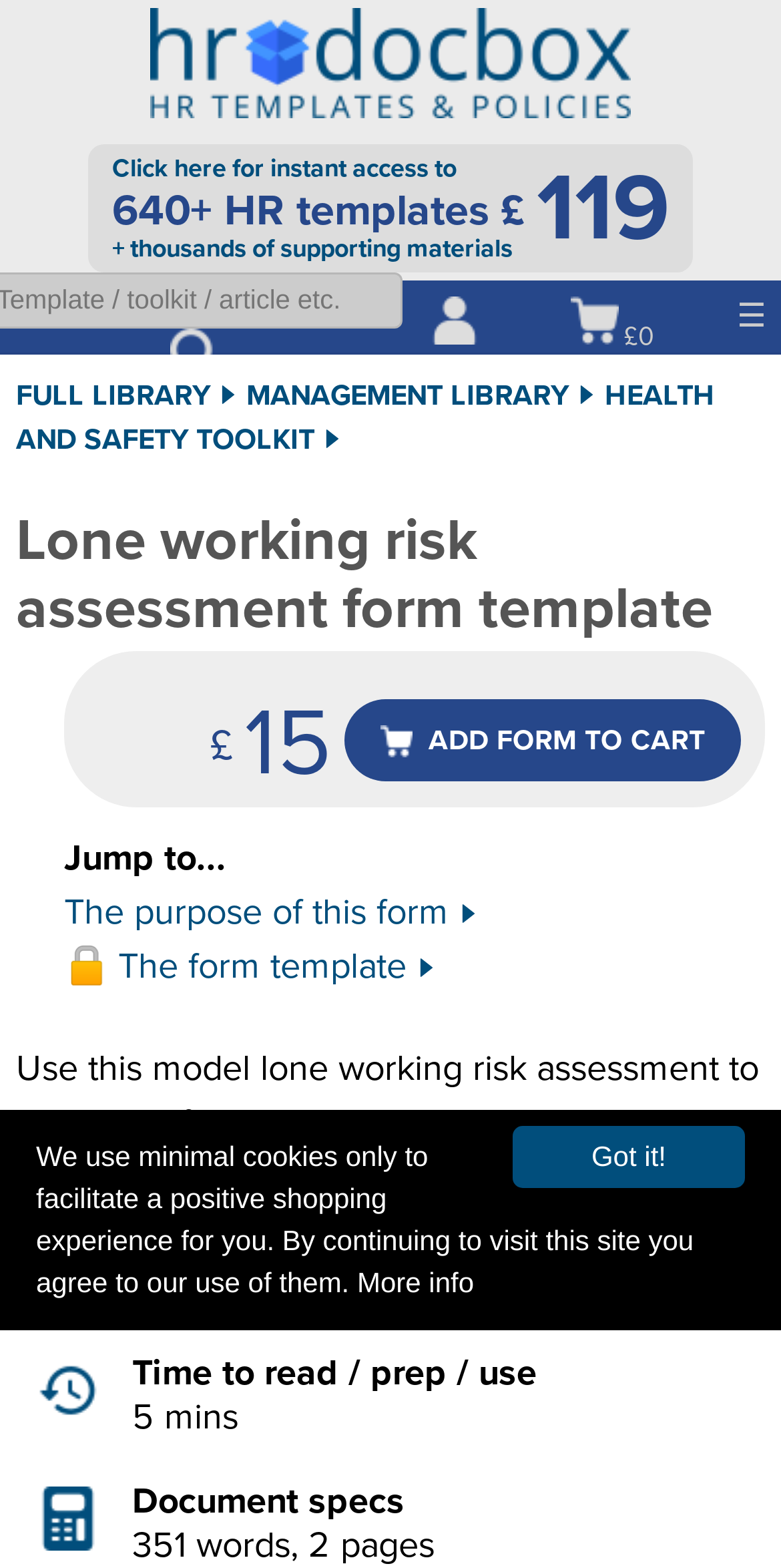Calculate the bounding box coordinates for the UI element based on the following description: "The purpose of this form". Ensure the coordinates are four float numbers between 0 and 1, i.e., [left, top, right, bottom].

[0.082, 0.567, 0.574, 0.595]